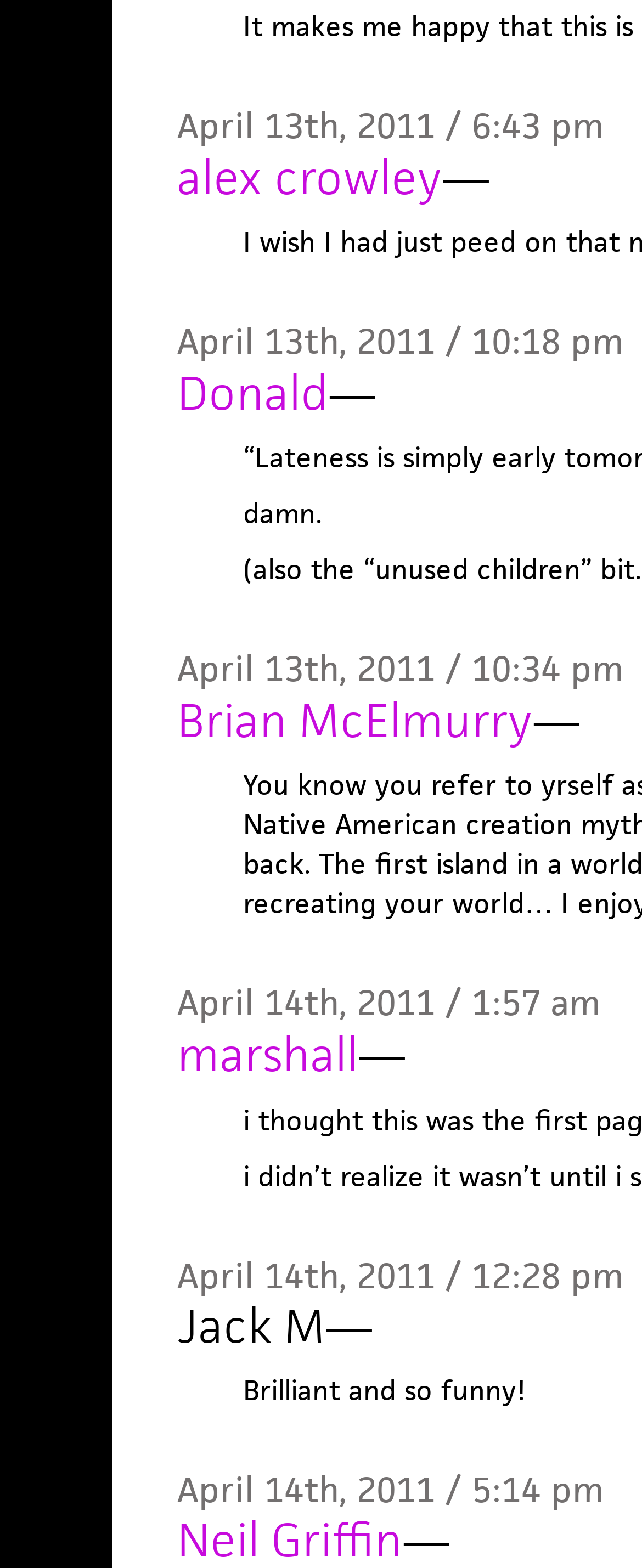Show me the bounding box coordinates of the clickable region to achieve the task as per the instruction: "view post from April 14th, 2011 / 5:14 pm".

[0.276, 0.936, 0.94, 0.964]